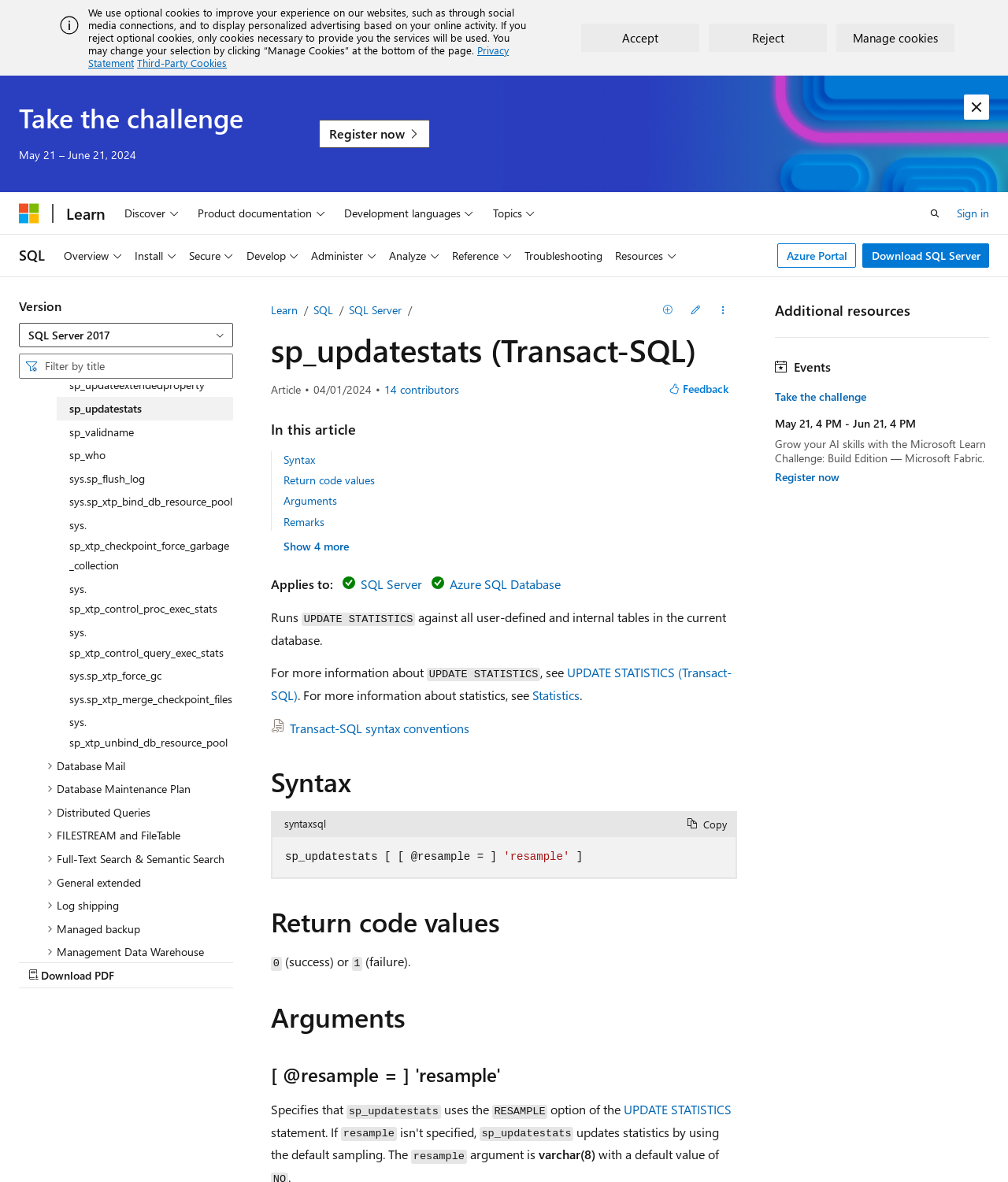What type of content is available in the 'Table of contents' section?
Provide a well-explained and detailed answer to the question.

The 'Table of contents' section is a tree view that contains a list of items related to SQL Server documentation, including topics such as 'sp_refreshsqlmodule', 'sp_rename', and 'sys.sp_xtp_bind_db_resource_pool'.